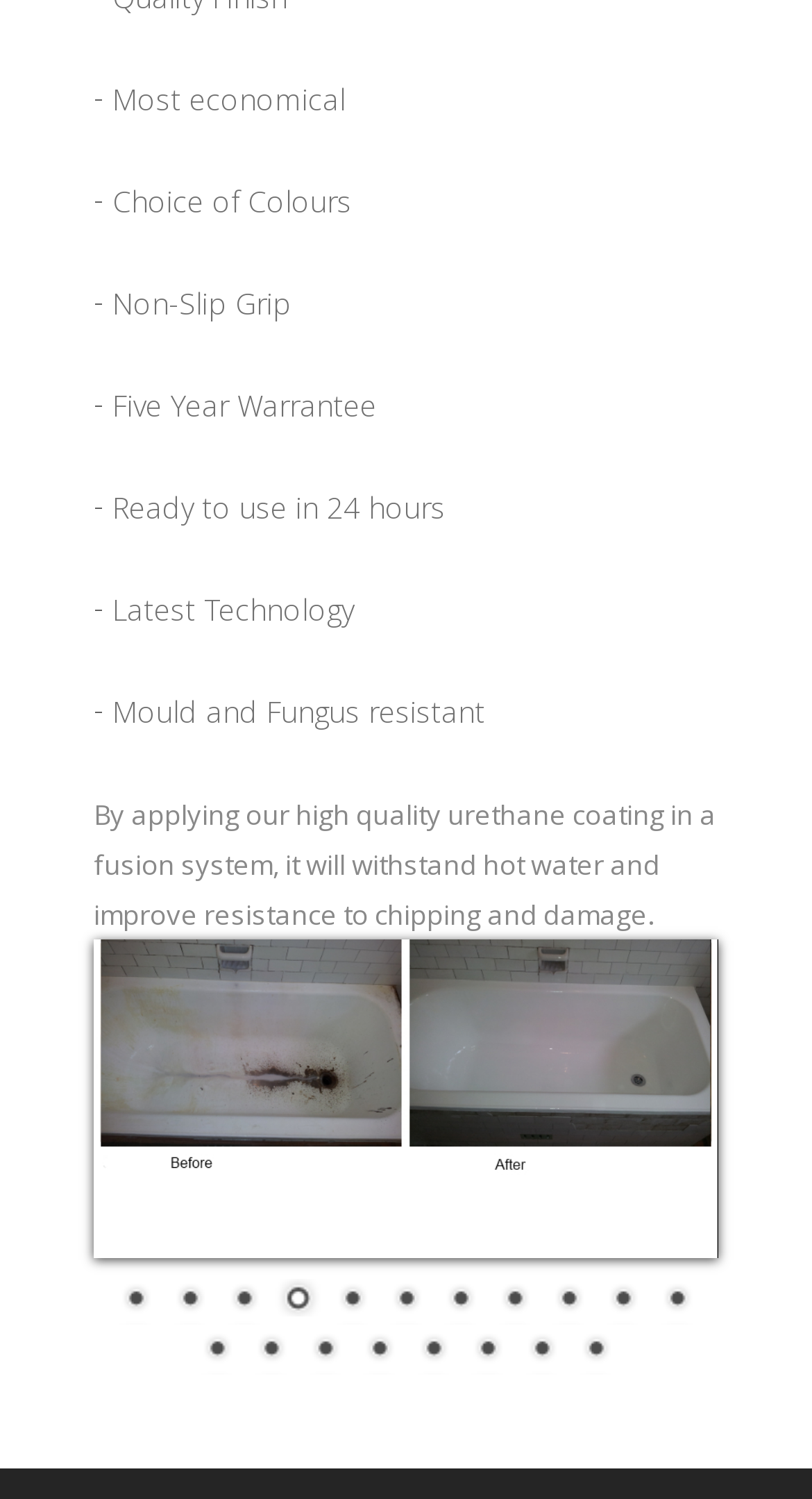Please identify the bounding box coordinates of the clickable area that will fulfill the following instruction: "Click the link to page 10". The coordinates should be in the format of four float numbers between 0 and 1, i.e., [left, top, right, bottom].

[0.738, 0.854, 0.795, 0.884]